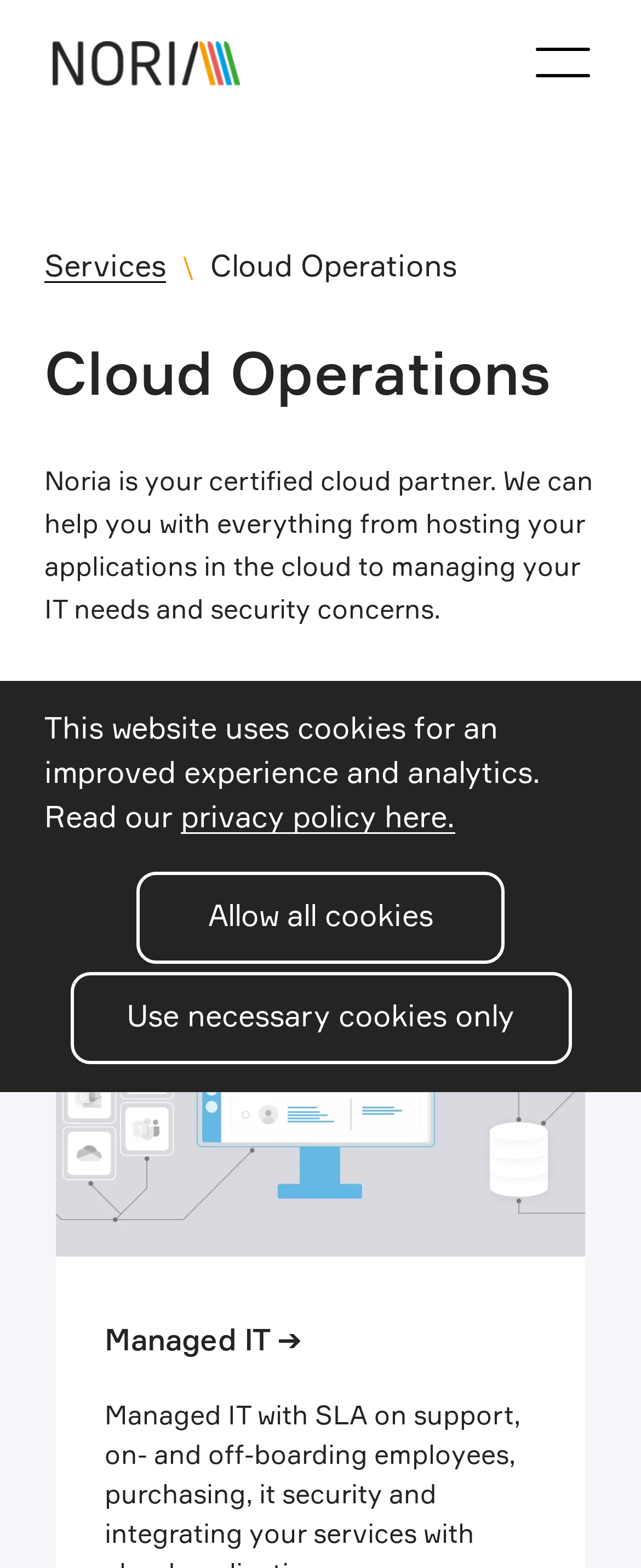Extract the bounding box coordinates of the UI element described by: "Services". The coordinates should include four float numbers ranging from 0 to 1, e.g., [left, top, right, bottom].

[0.069, 0.162, 0.259, 0.18]